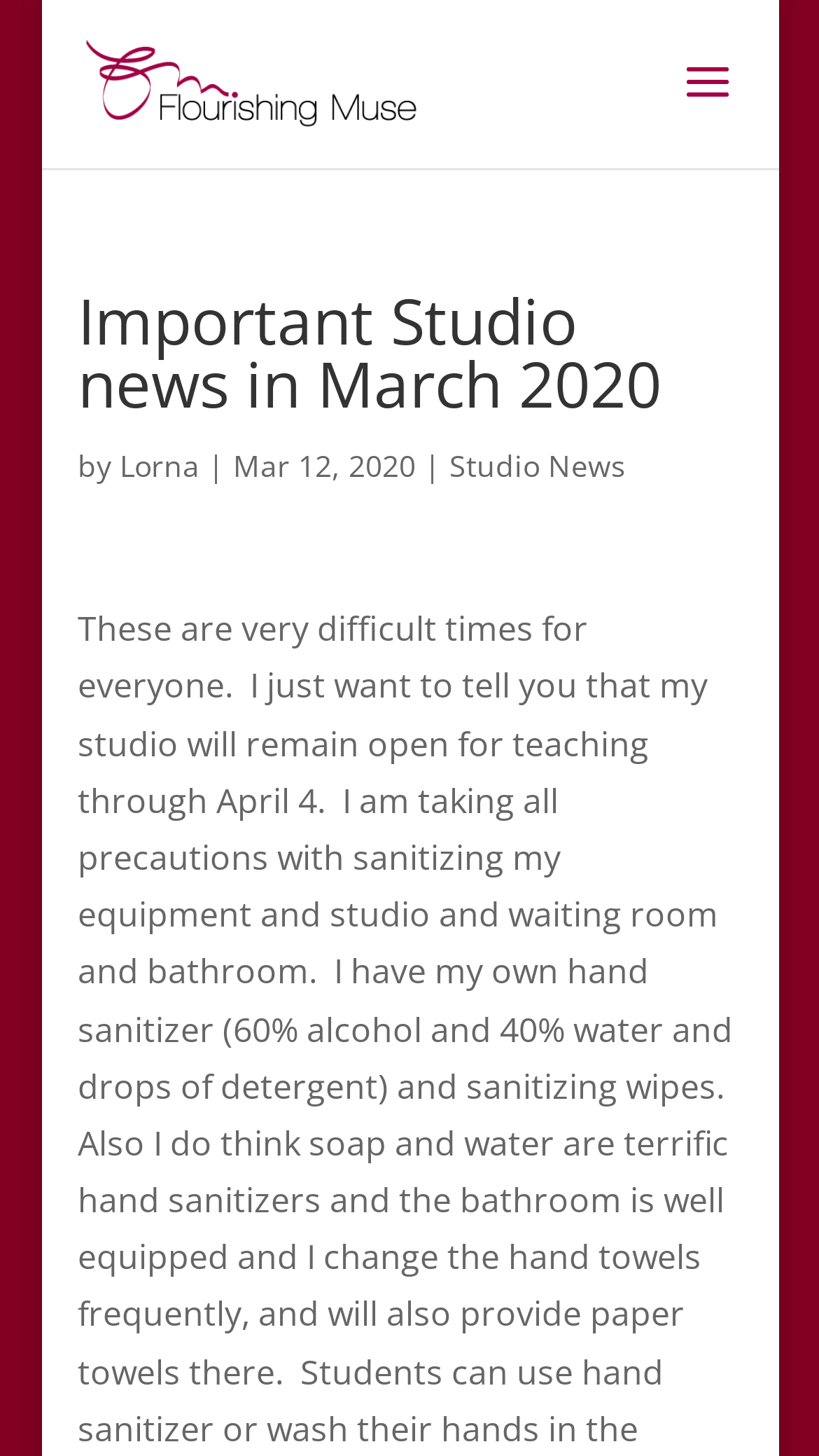Generate a thorough explanation of the webpage's elements.

The webpage appears to be a personal blog or studio website, with a focus on sharing important news and updates. At the top left of the page, there is a link to "Flourishing Muse" accompanied by an image with the same name. Below this, there is a heading that reads "Important Studio news in March 2020". 

To the right of the heading, there is a byline that includes a link to "Lorna" and a date, "Mar 12, 2020". Further to the right, there is another link to "Studio News". 

The main content of the page is a series of paragraphs, starting with a message that acknowledges the difficult times everyone is facing. The author then shares their decision to keep their studio open for teaching until April 4, while taking precautions to sanitize the equipment, studio, waiting room, and bathroom. 

The author also mentions their own hand sanitizer and sanitizing wipes, as well as the availability of soap and water in the bathroom. The bathroom is well-equipped, with frequently changed hand towels and paper towels provided. Overall, the webpage appears to be a personal and informative update from the studio owner.